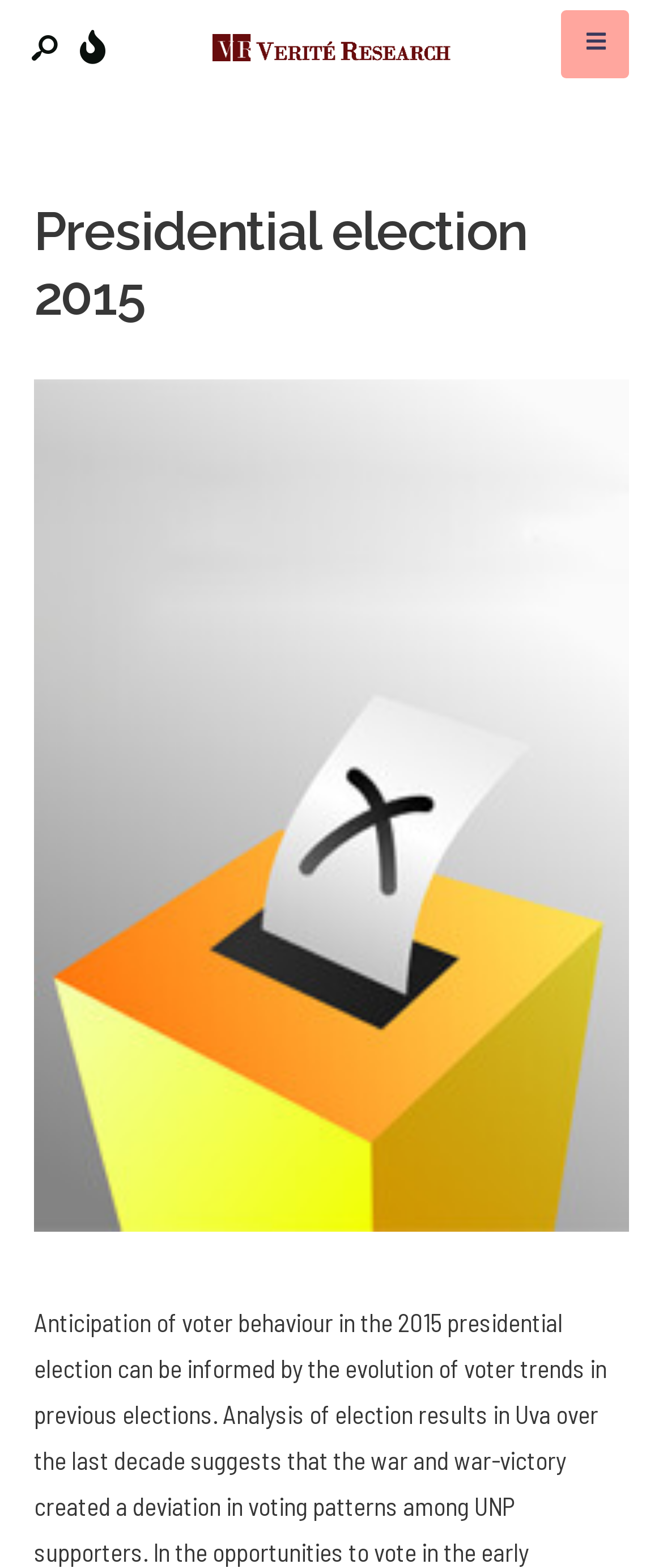Determine the bounding box of the UI element mentioned here: "Refund policy". The coordinates must be in the format [left, top, right, bottom] with values ranging from 0 to 1.

None